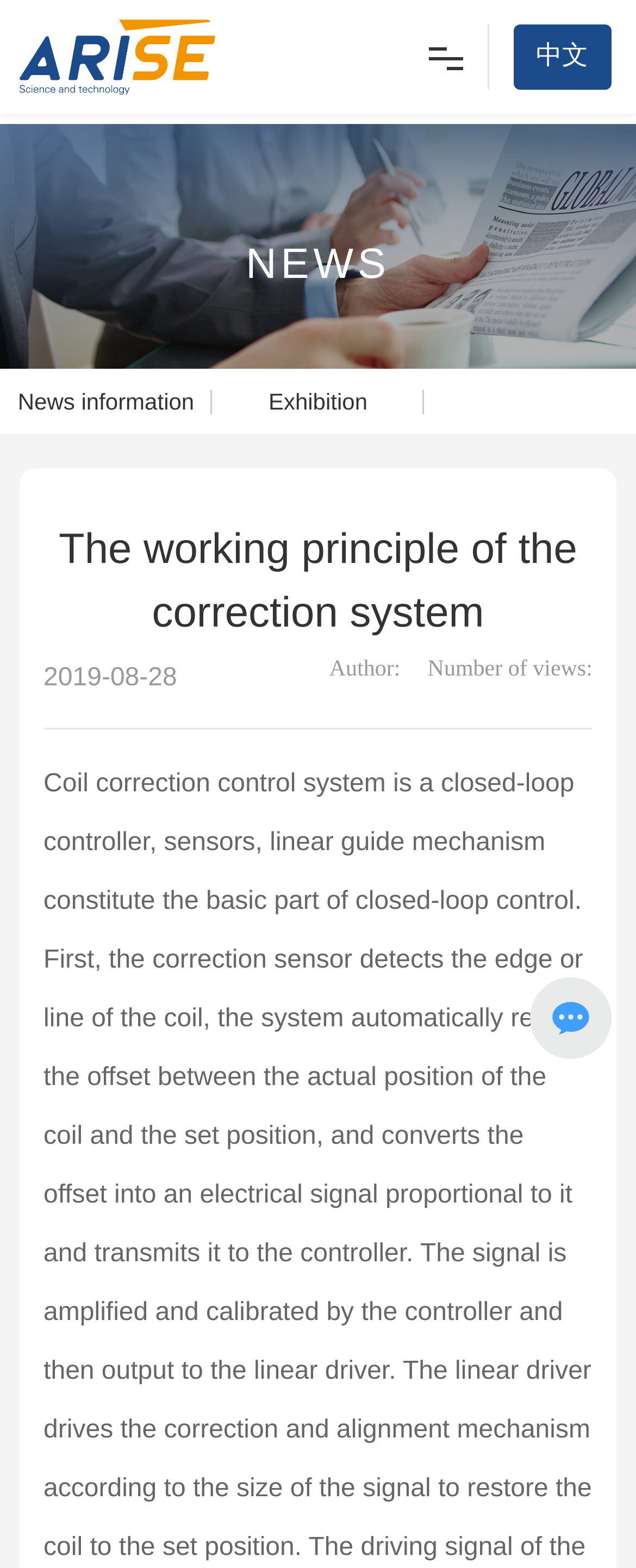Please identify the bounding box coordinates of the clickable area that will allow you to execute the instruction: "Click the News link".

[0.038, 0.263, 0.913, 0.326]